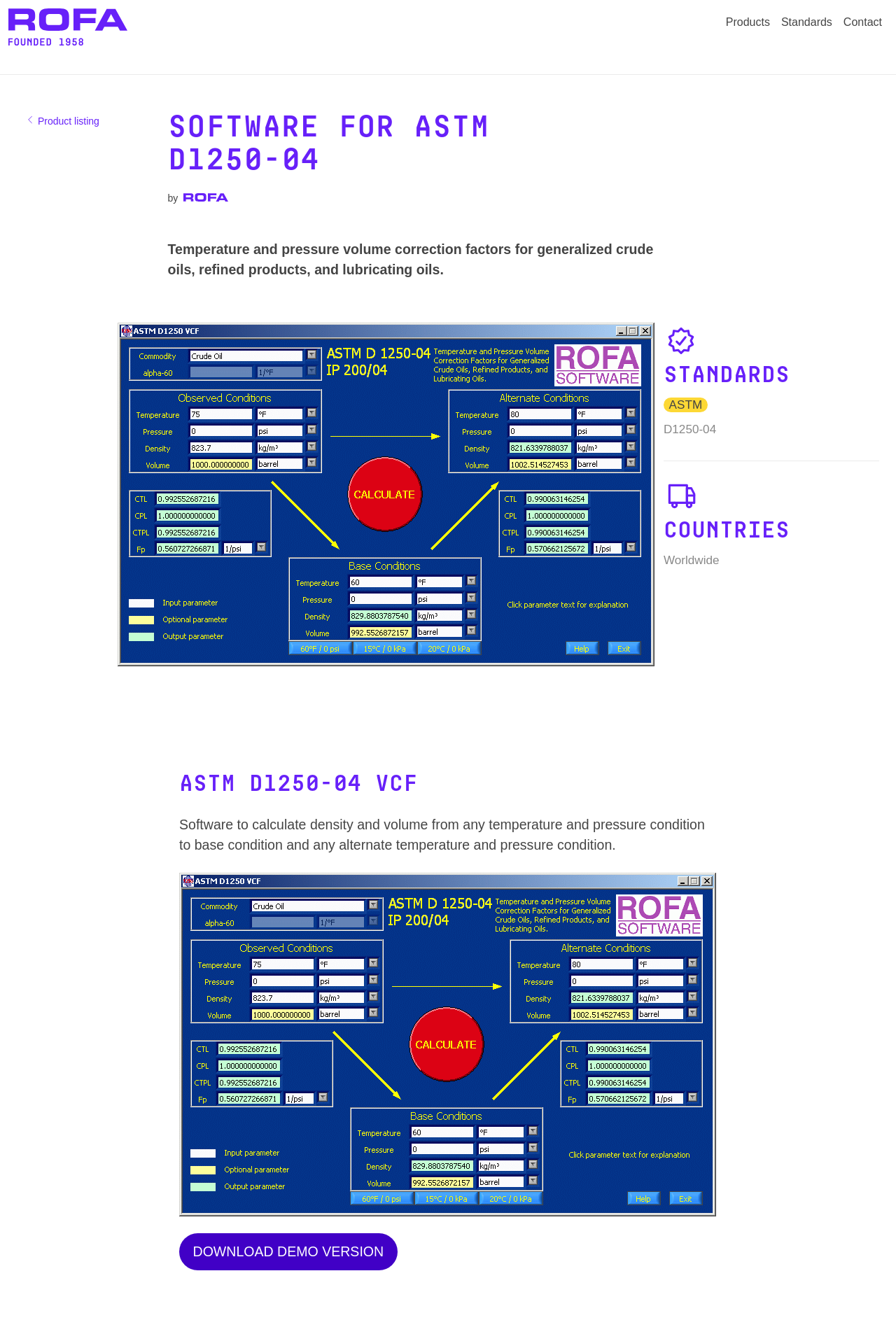Give a detailed overview of the webpage's appearance and contents.

The webpage is about software for ASTM D1250-04, specifically ROFA. At the top left, there is a "Skip to content" link, followed by a navigation menu with links to "Home", "Products", "Standards", and "Contact" from left to right. 

Below the navigation menu, there is a section with a heading "Software for ASTM D1250-04" and a subheading "by ROFA". This section provides a brief description of the software, stating that it calculates temperature and pressure volume correction factors for generalized crude oils, refined products, and lubricating oils.

To the right of this section, there are three columns of information. The first column has a heading "Standards" with the text "ASTM" and "D1250-04" below it. The second column has a heading "Countries" with the text "Worldwide" below it. The third column has a heading "ASTM D1250-04 VCF" with a description of the software's functionality below it. 

Below the description, there is an image, and underneath the image, there is a "DOWNLOAD DEMO VERSION" link.